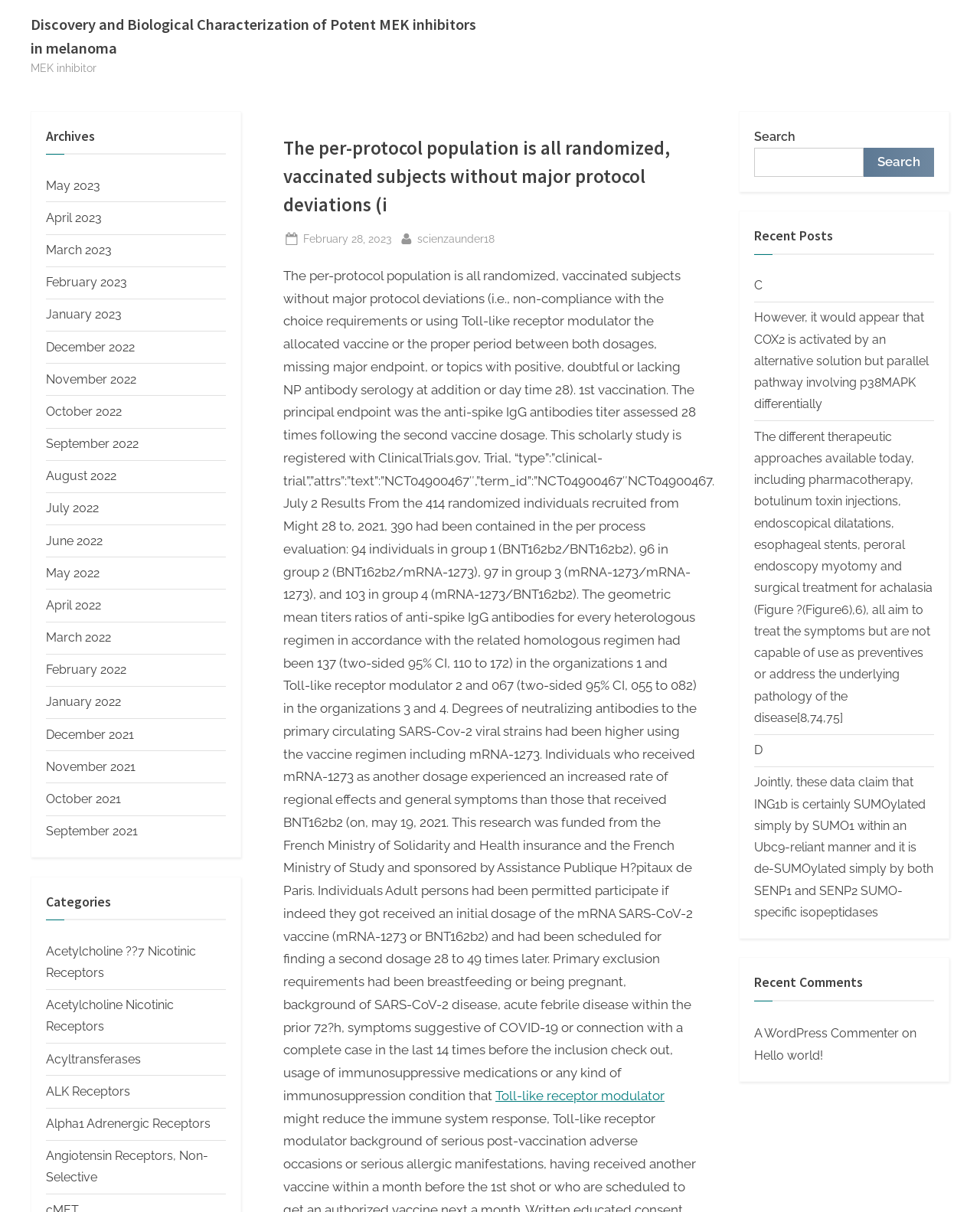Find the bounding box coordinates for the HTML element specified by: "February 2022".

[0.047, 0.547, 0.129, 0.559]